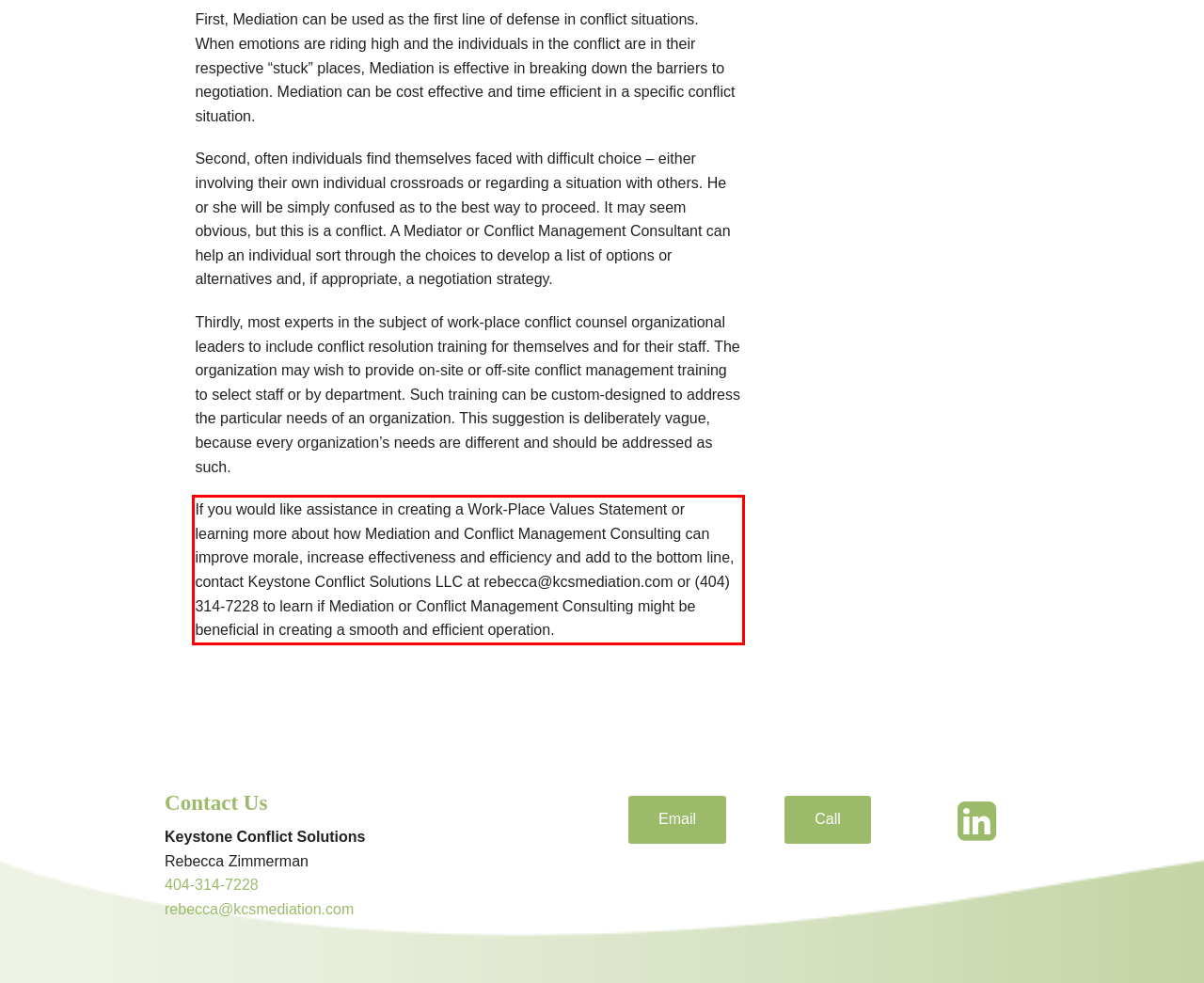You are provided with a screenshot of a webpage that includes a UI element enclosed in a red rectangle. Extract the text content inside this red rectangle.

If you would like assistance in creating a Work-Place Values Statement or learning more about how Mediation and Conflict Management Consulting can improve morale, increase effectiveness and efficiency and add to the bottom line, contact Keystone Conflict Solutions LLC at rebecca@kcsmediation.com or (404) 314-7228 to learn if Mediation or Conflict Management Consulting might be beneficial in creating a smooth and efficient operation.